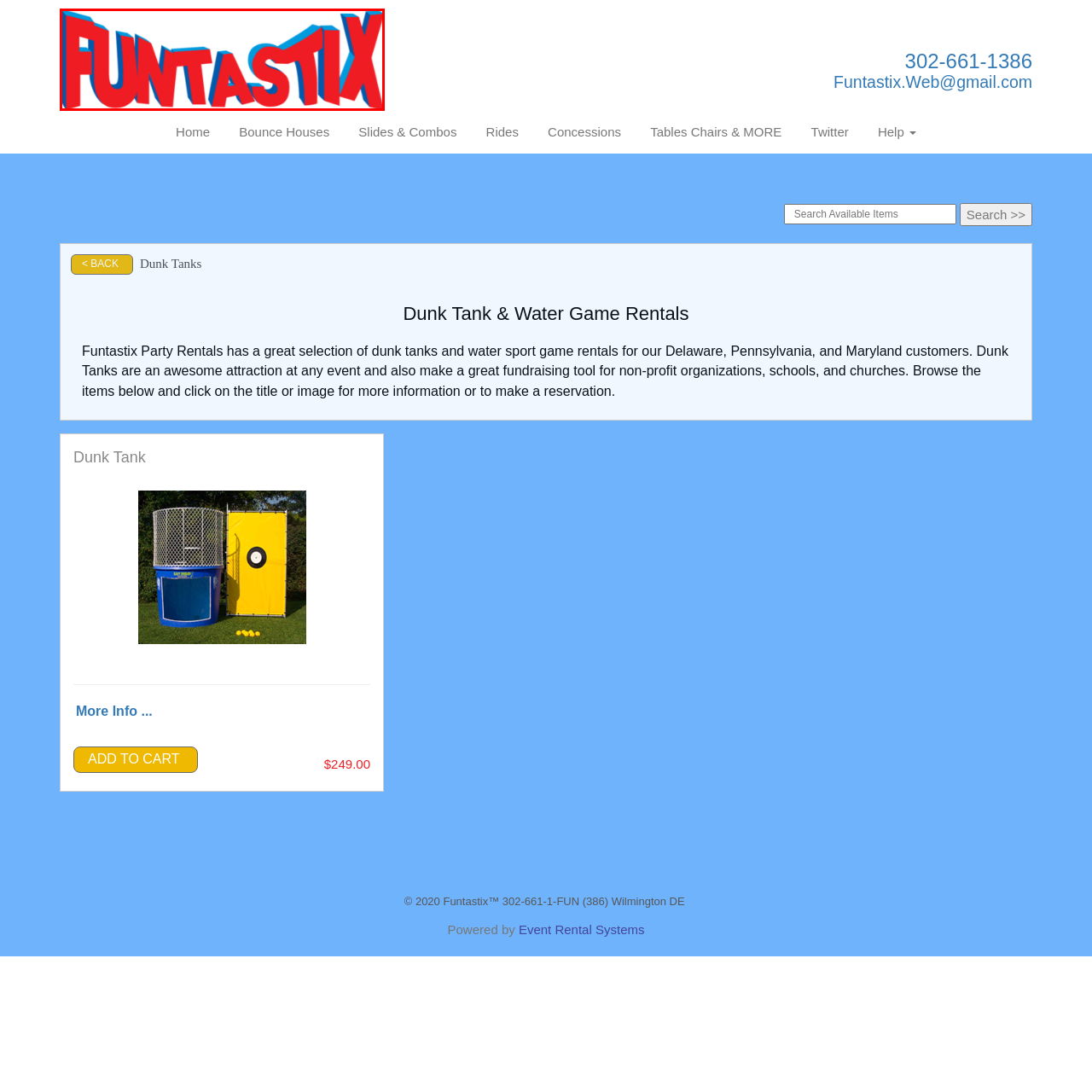What type of services does Funtastix provide?
Examine the image enclosed within the red bounding box and provide a comprehensive answer relying on the visual details presented in the image.

The caption states that Funtastix specializes in fun and entertaining rental services, and provides examples of such services, including dunk tanks, which are typically used at parties and events, suggesting that the company provides party rentals.